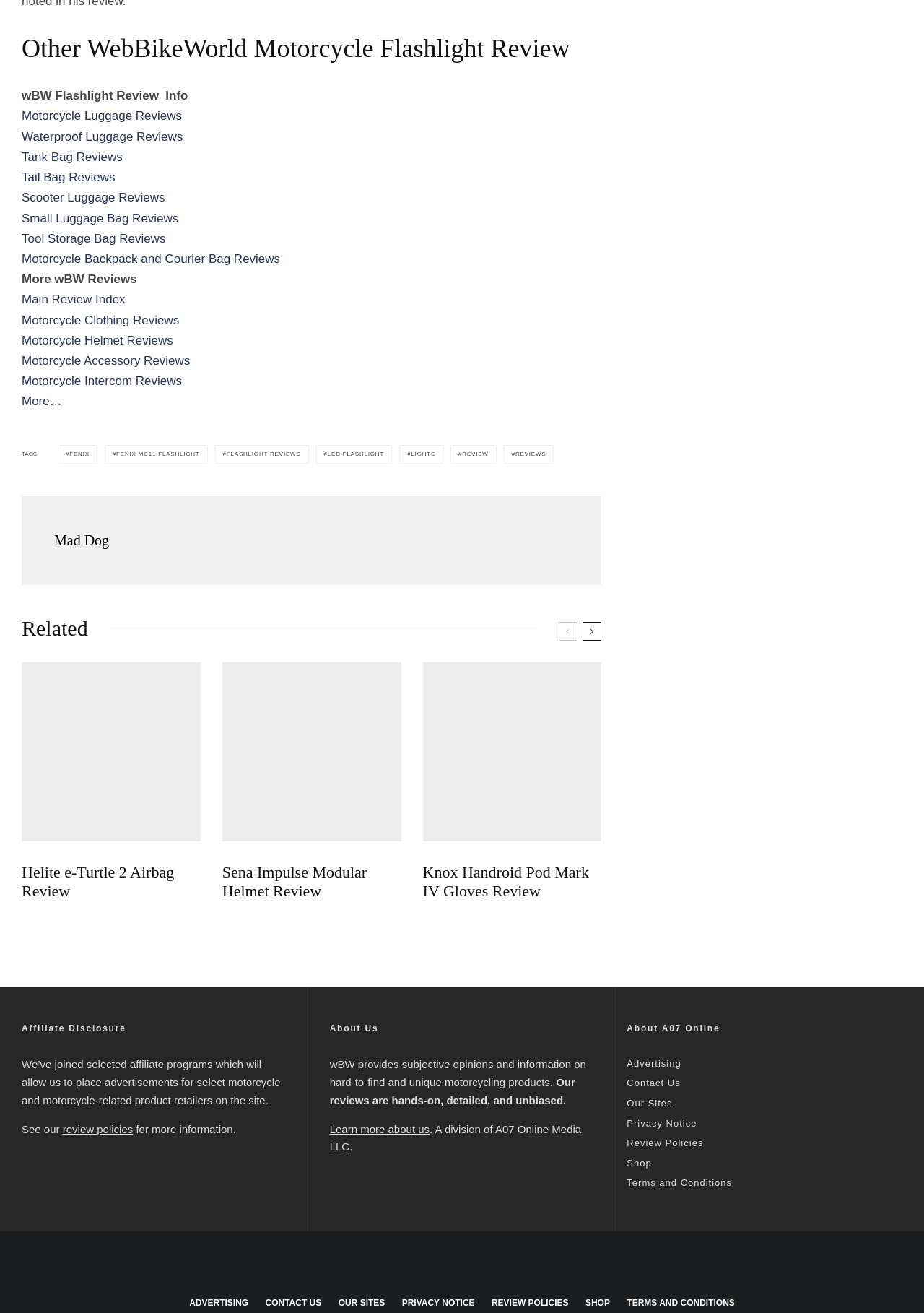What is the purpose of the 'About Us' section?
Please provide a single word or phrase based on the screenshot.

To provide information about the website